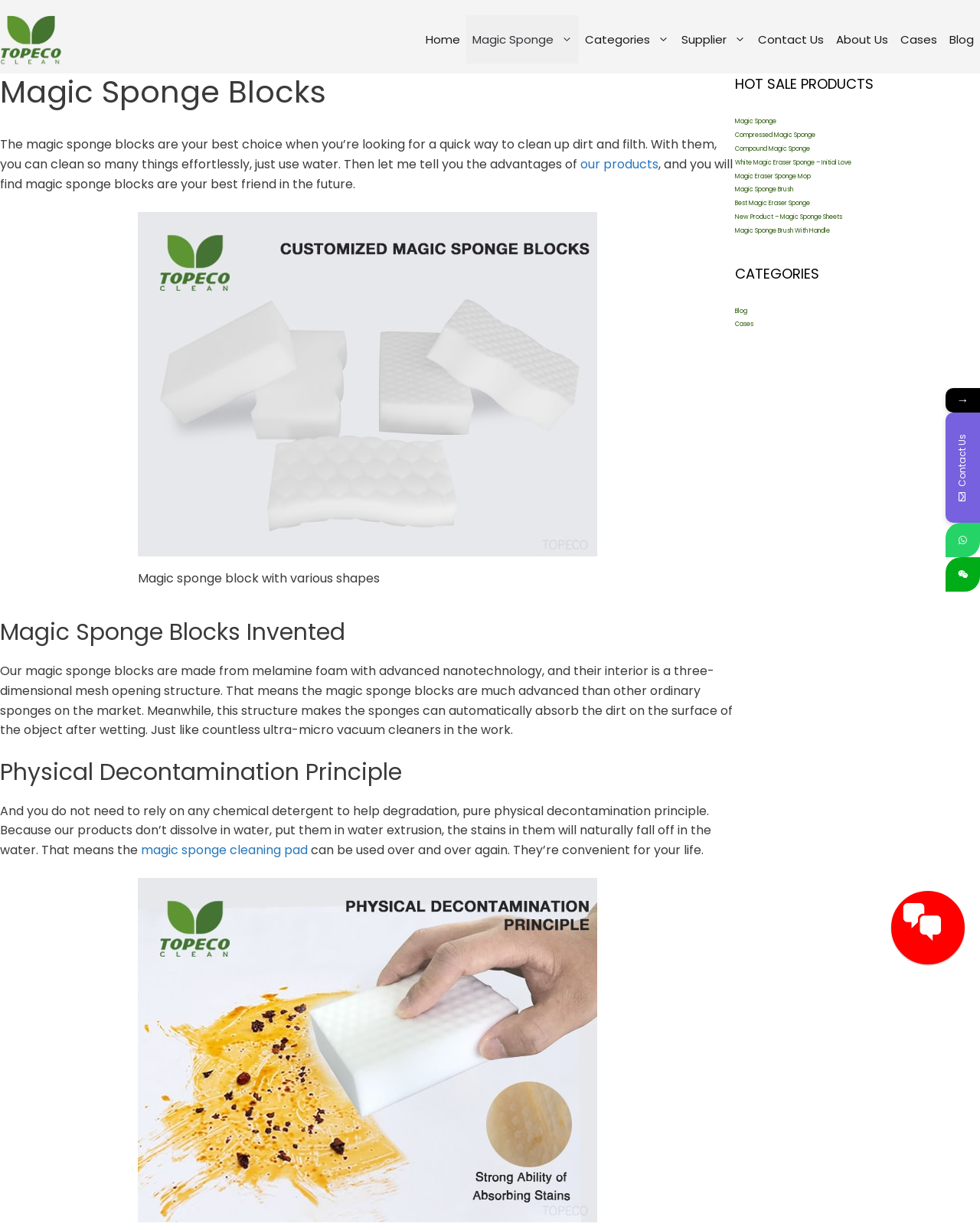Identify the bounding box coordinates of the element that should be clicked to fulfill this task: "Read more about 'our products'". The coordinates should be provided as four float numbers between 0 and 1, i.e., [left, top, right, bottom].

[0.592, 0.126, 0.672, 0.141]